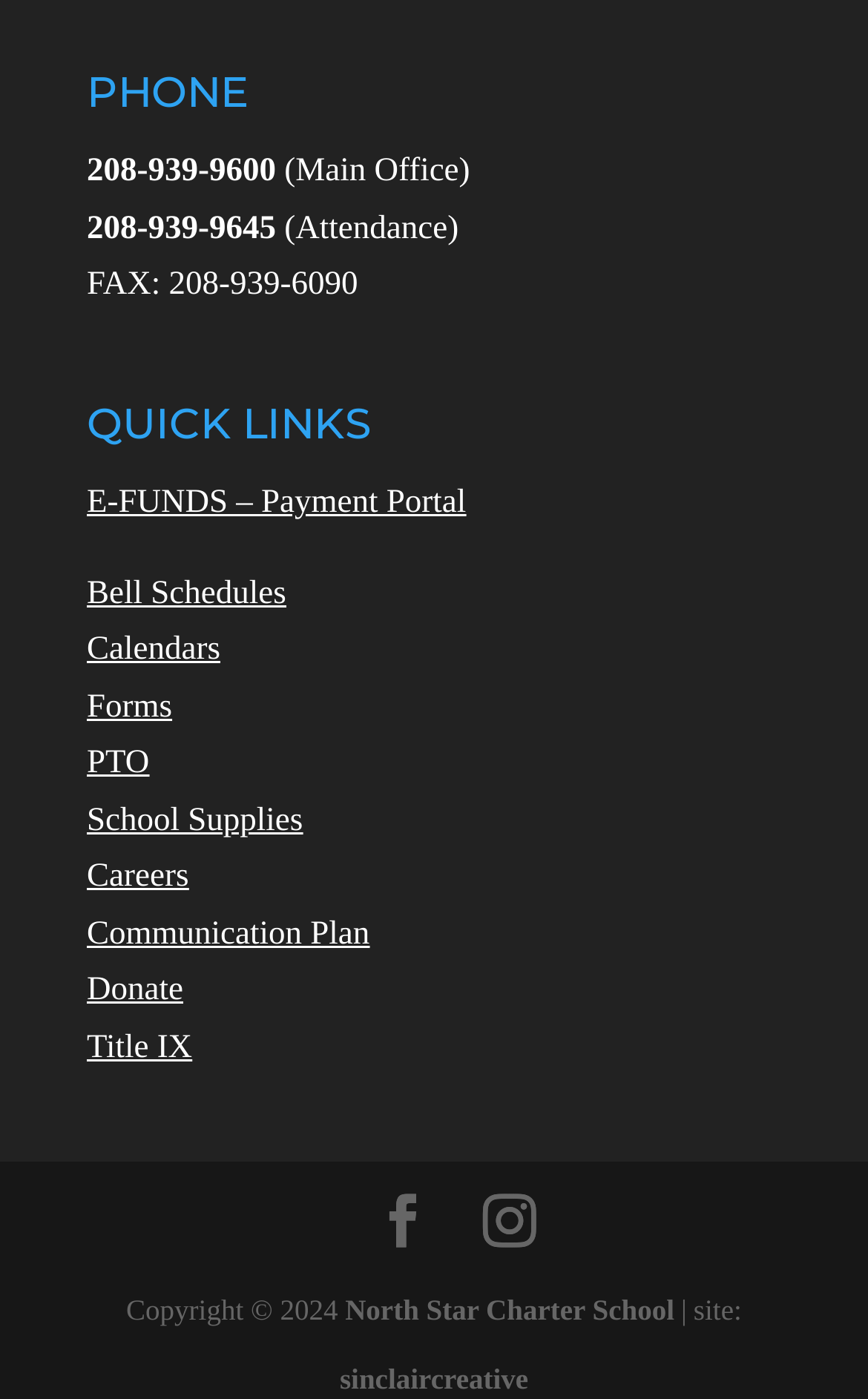Kindly respond to the following question with a single word or a brief phrase: 
What is the fax number?

208-939-6090